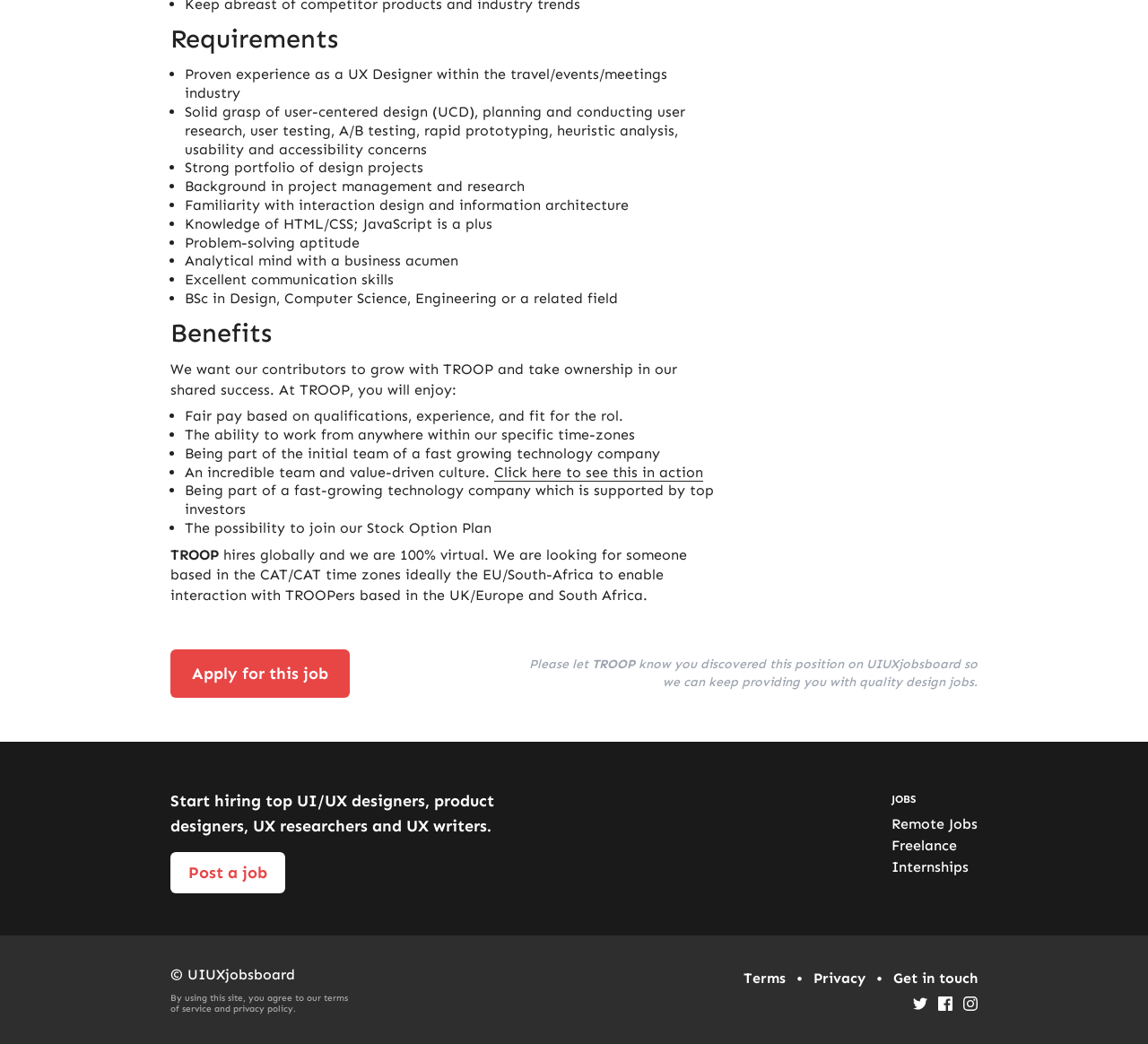Find the bounding box coordinates of the element to click in order to complete the given instruction: "Click the 'Remote Jobs' link."

[0.777, 0.779, 0.852, 0.8]